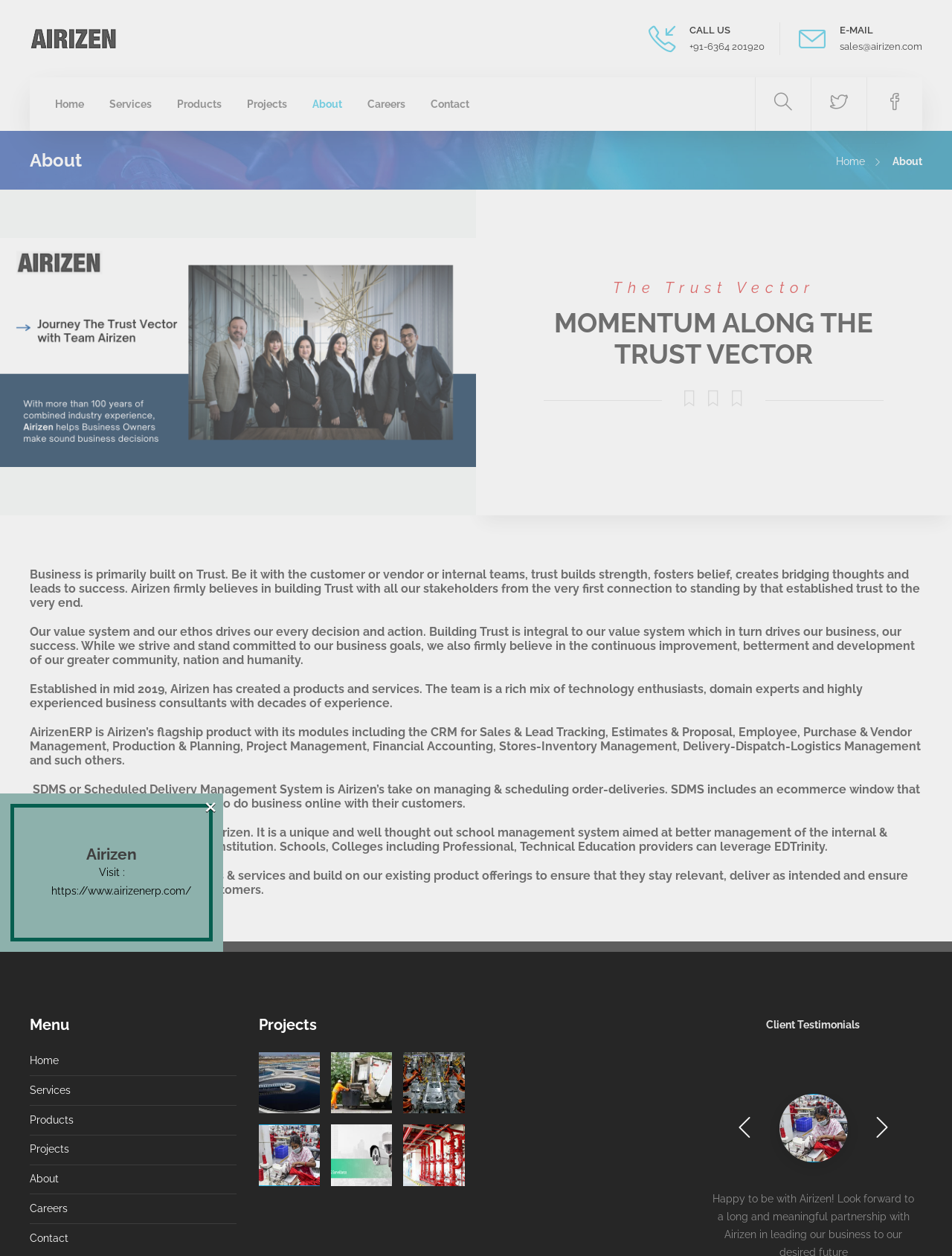Can you locate the main headline on this webpage and provide its text content?

The Trust Vector